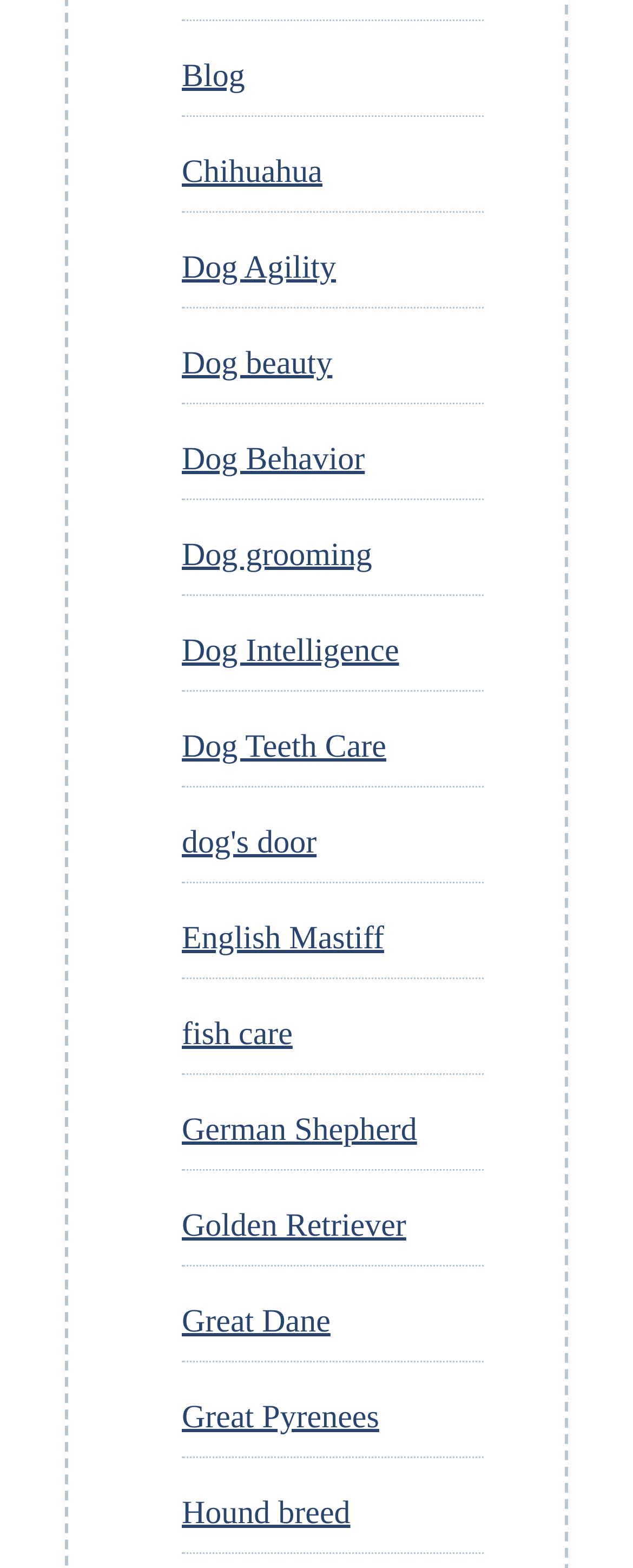How many dog breeds are listed?
Answer the question with as much detail as possible.

I counted the number of links that appear to be dog breeds, starting from 'Chihuahua' and ending at 'Great Pyrenees', which totals 11.